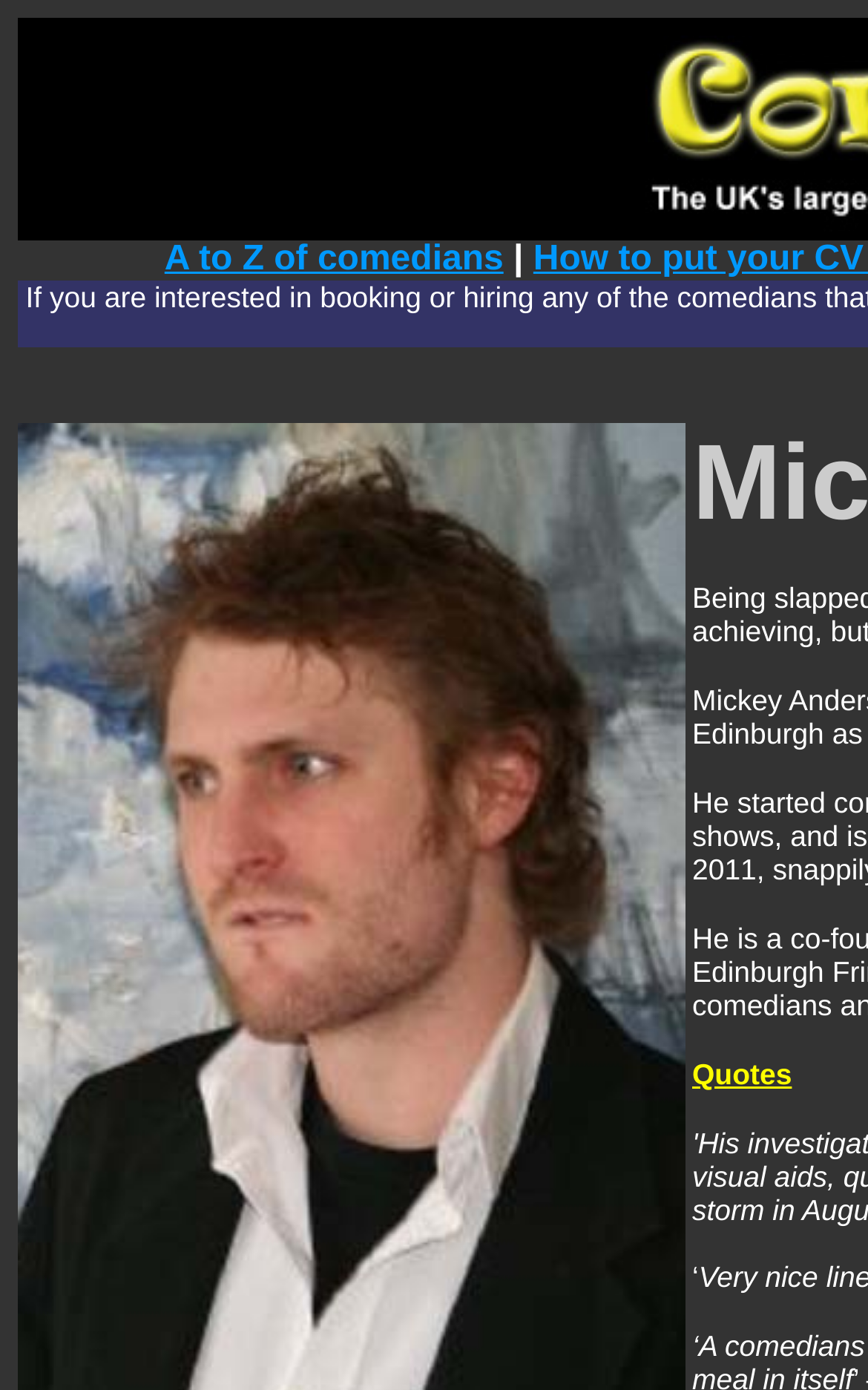Given the description Home, predict the bounding box coordinates of the UI element. Ensure the coordinates are in the format (top-left x, top-left y, bottom-right x, bottom-right y) and all values are between 0 and 1.

None